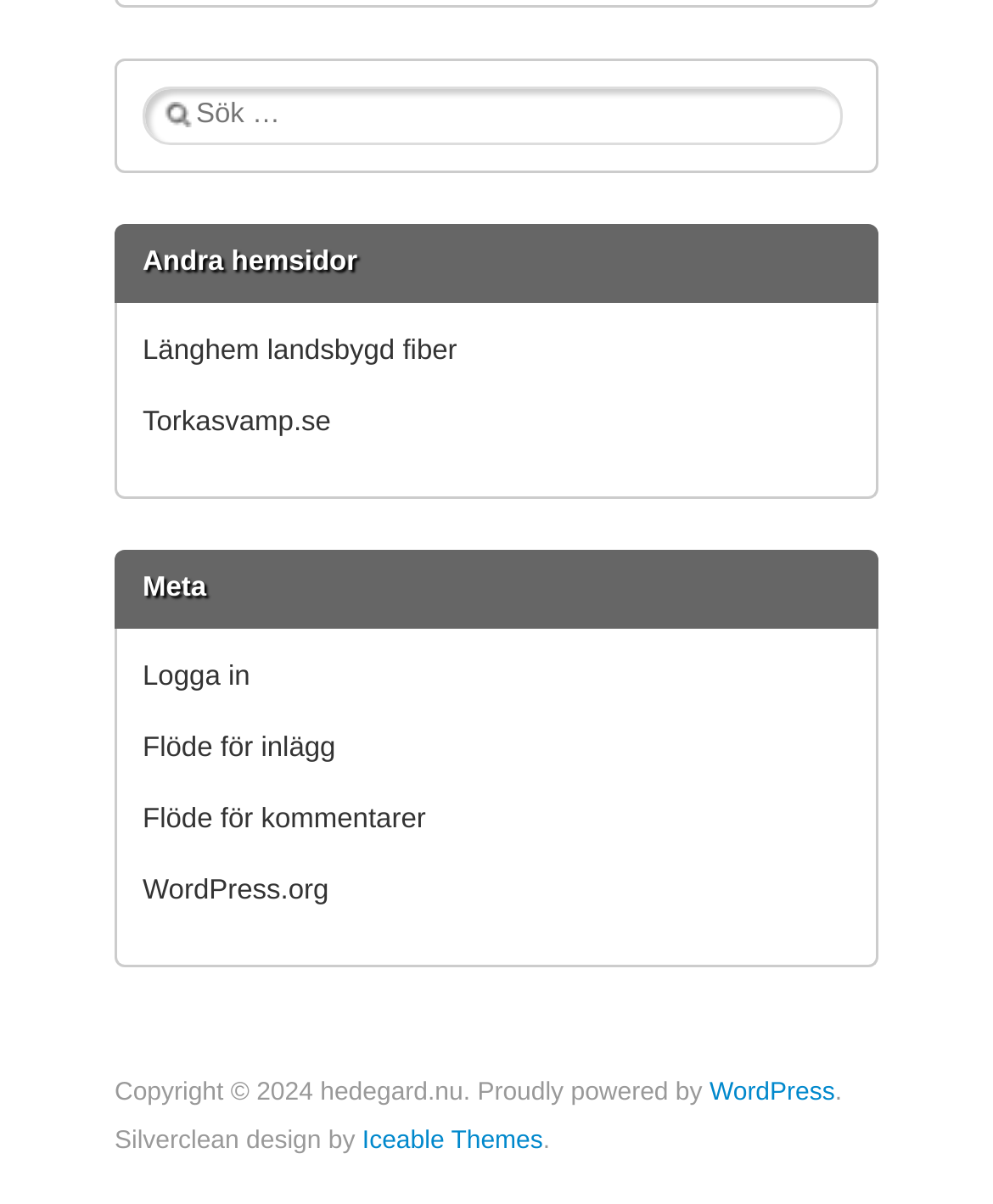Respond with a single word or phrase for the following question: 
What is the purpose of the search box?

Search website